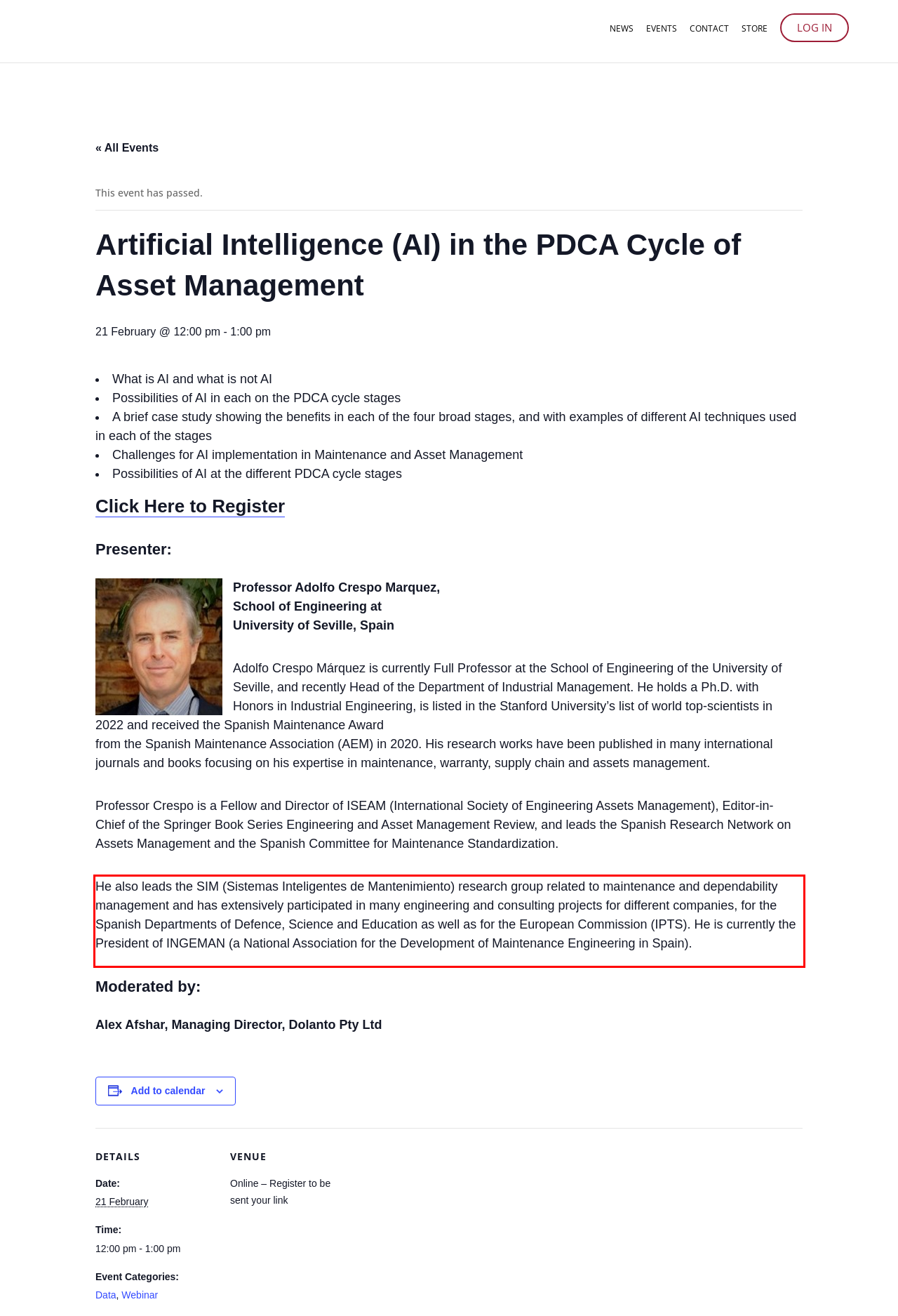With the given screenshot of a webpage, locate the red rectangle bounding box and extract the text content using OCR.

He also leads the SIM (Sistemas Inteligentes de Mantenimiento) research group related to maintenance and dependability management and has extensively participated in many engineering and consulting projects for different companies, for the Spanish Departments of Defence, Science and Education as well as for the European Commission (IPTS). He is currently the President of INGEMAN (a National Association for the Development of Maintenance Engineering in Spain).